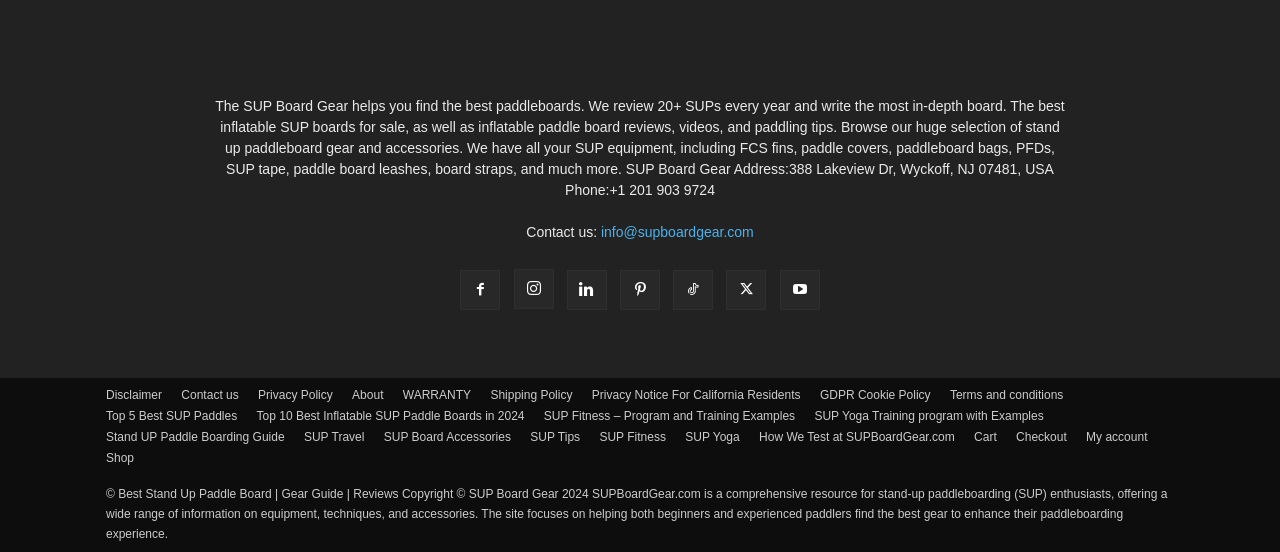Please determine the bounding box coordinates of the element's region to click in order to carry out the following instruction: "View the cart". The coordinates should be four float numbers between 0 and 1, i.e., [left, top, right, bottom].

[0.761, 0.775, 0.779, 0.807]